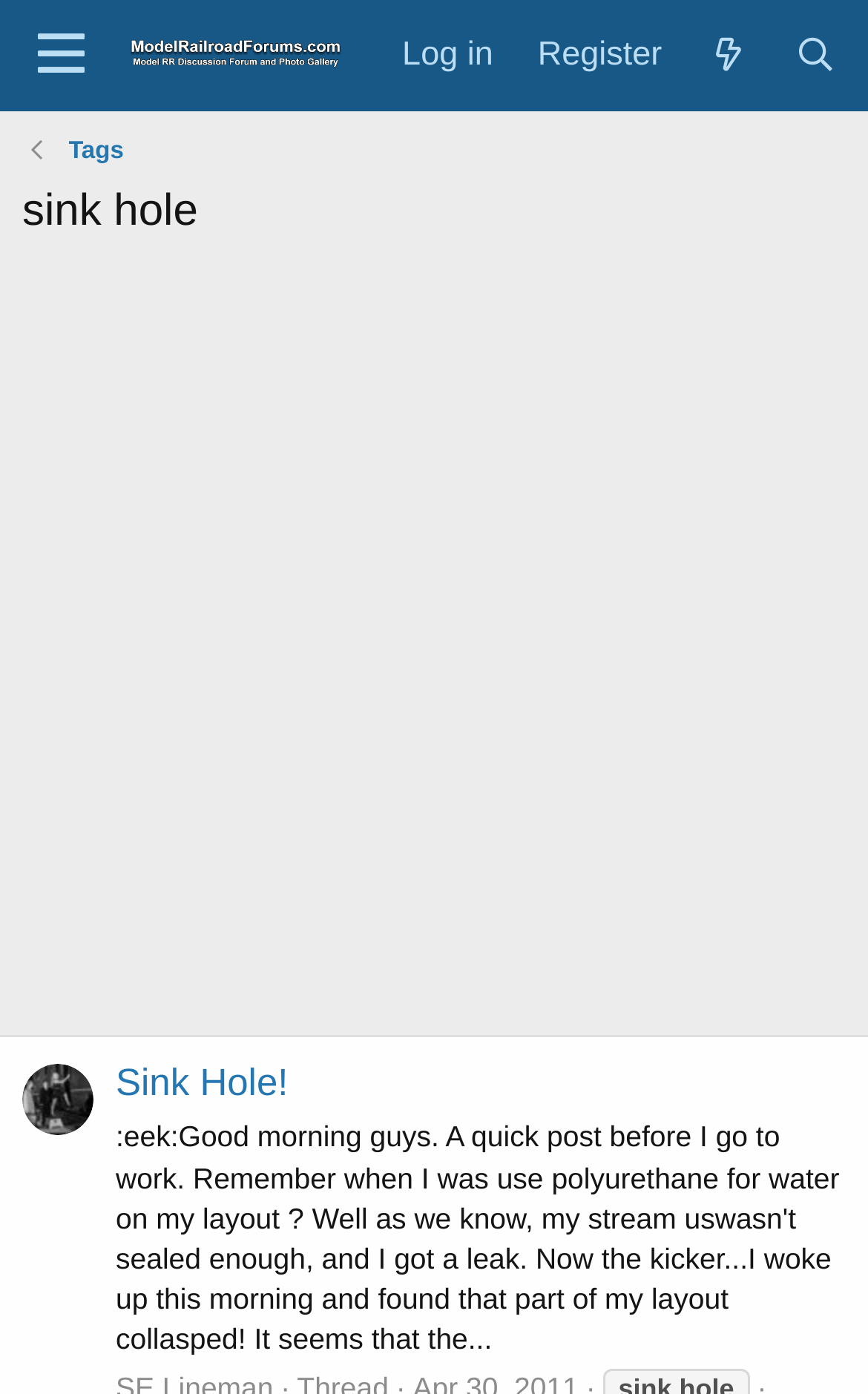What is the name of the website?
Please ensure your answer to the question is detailed and covers all necessary aspects.

I determined the answer by looking at the link element with the text 'ModelRailroadForums.com' which is likely to be the website's name.